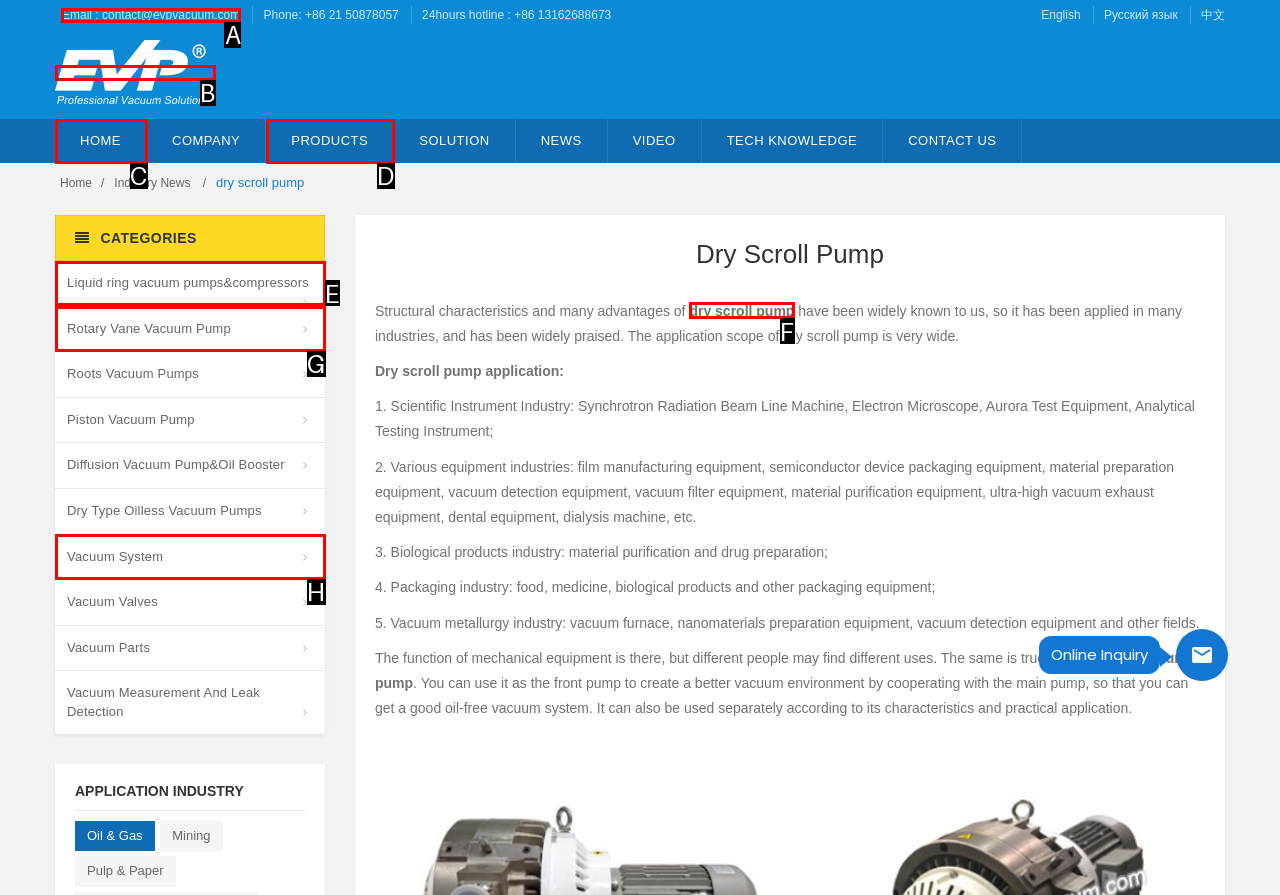Which option should you click on to fulfill this task: Send an email to contact@evpvacuum.com? Answer with the letter of the correct choice.

A